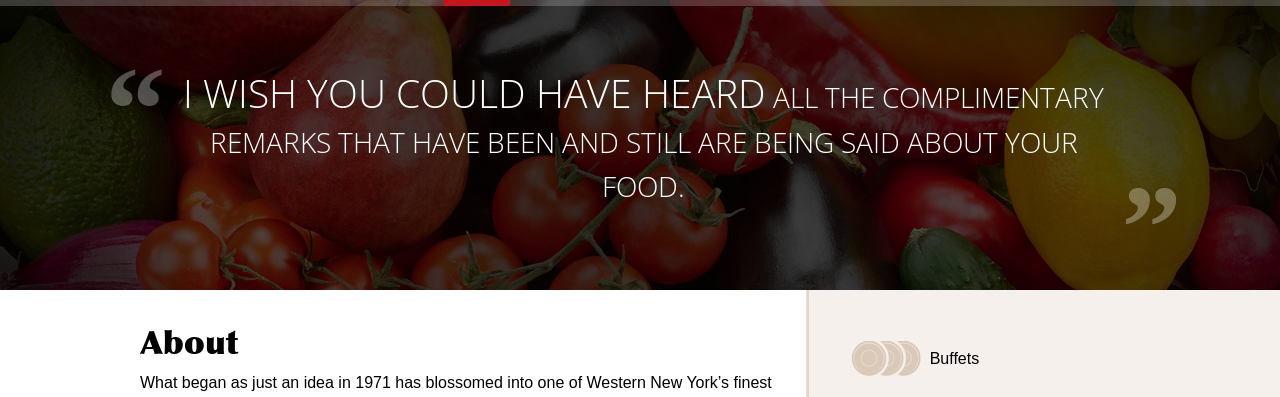Detail the scene shown in the image extensively.

This image features a vibrant background of fresh vegetables and fruits, symbolizing the freshness and quality of the food offered by Mr. & Mrs. Catering. Overlaying this visually appealing background is an evocative quote: "I WISH YOU COULD HAVE HEARD ALL THE COMPLIMENTARY REMARKS THAT HAVE BEEN AND STILL ARE BEING SAID ABOUT YOUR FOOD." This statement highlights the deep appreciation and positive feedback that customers have for the catering service's offerings. Below, a section titled "About" introduces the company's history, noting that it has evolved from a simple idea in 1971 into one of the leading catering operations in Western New York. The juxtaposition of the quote and the compelling narrative speaks to the dedication and legacy of Mr. & Mrs. Catering, inviting viewers to celebrate their culinary traditions and inviting them to explore the range of services provided.